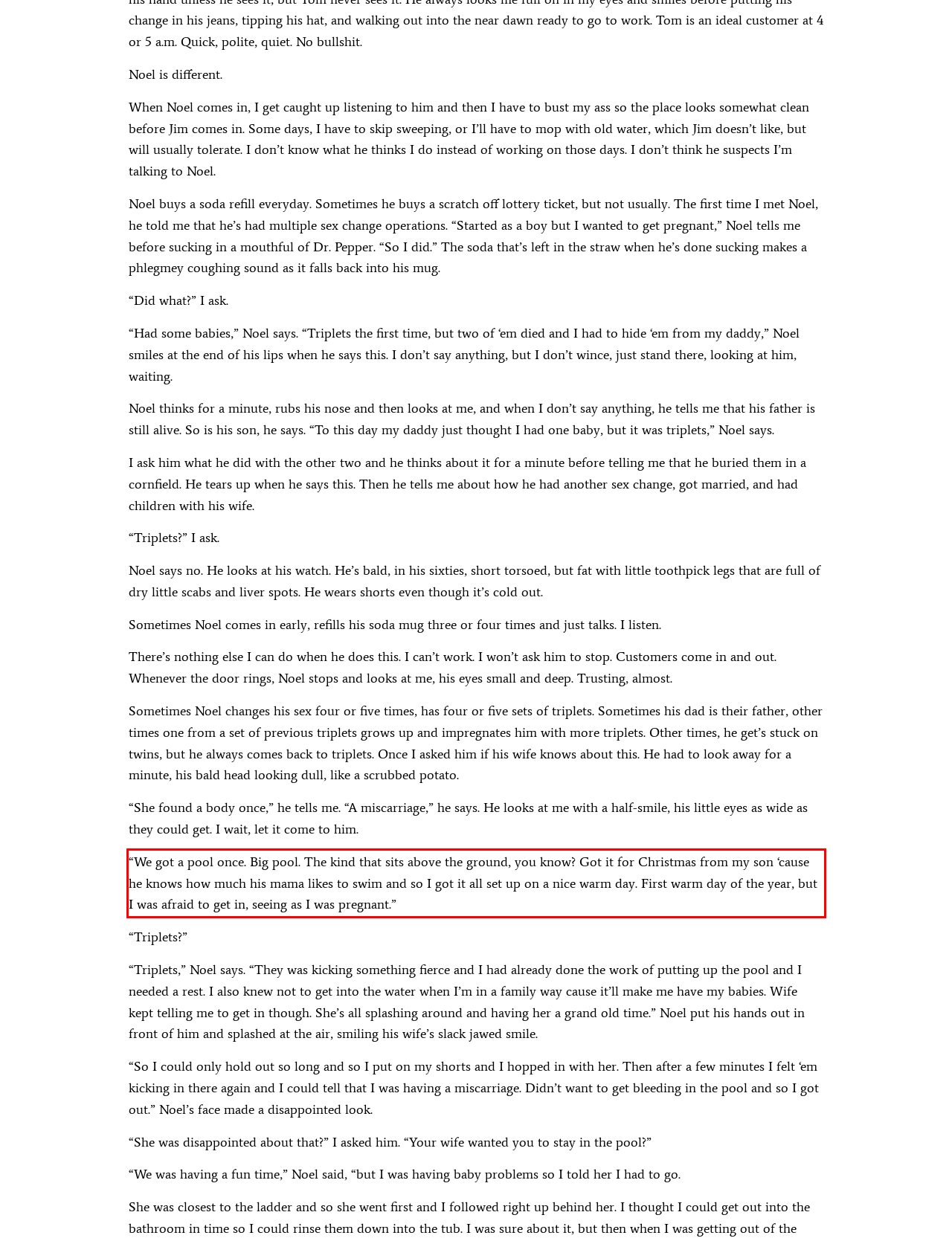Extract and provide the text found inside the red rectangle in the screenshot of the webpage.

“We got a pool once. Big pool. The kind that sits above the ground, you know? Got it for Christmas from my son ‘cause he knows how much his mama likes to swim and so I got it all set up on a nice warm day. First warm day of the year, but I was afraid to get in, seeing as I was pregnant.”